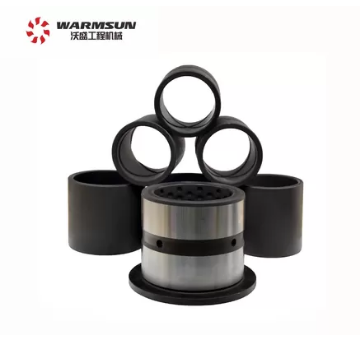Give a comprehensive caption for the image.

The image showcases a collection of SY200B.3-33D Steel Flanged Bushes, prominently featuring various bushings designed for heavy machinery applications. At the center, a robust steel bushing is surrounded by several black flanged sleeves, highlighting their sturdy construction and precise engineering. These components are essential for ensuring optimal performance and longevity in excavator bucket structures. The logo of Hunan Warmsun Engineering Machinery Co., LTD is visible in the top-left corner, signifying the brand's commitment to high-quality products in the machinery parts industry. This arrangement illustrates both the functional design and the quality assurance that comes with Warmsun's offerings.